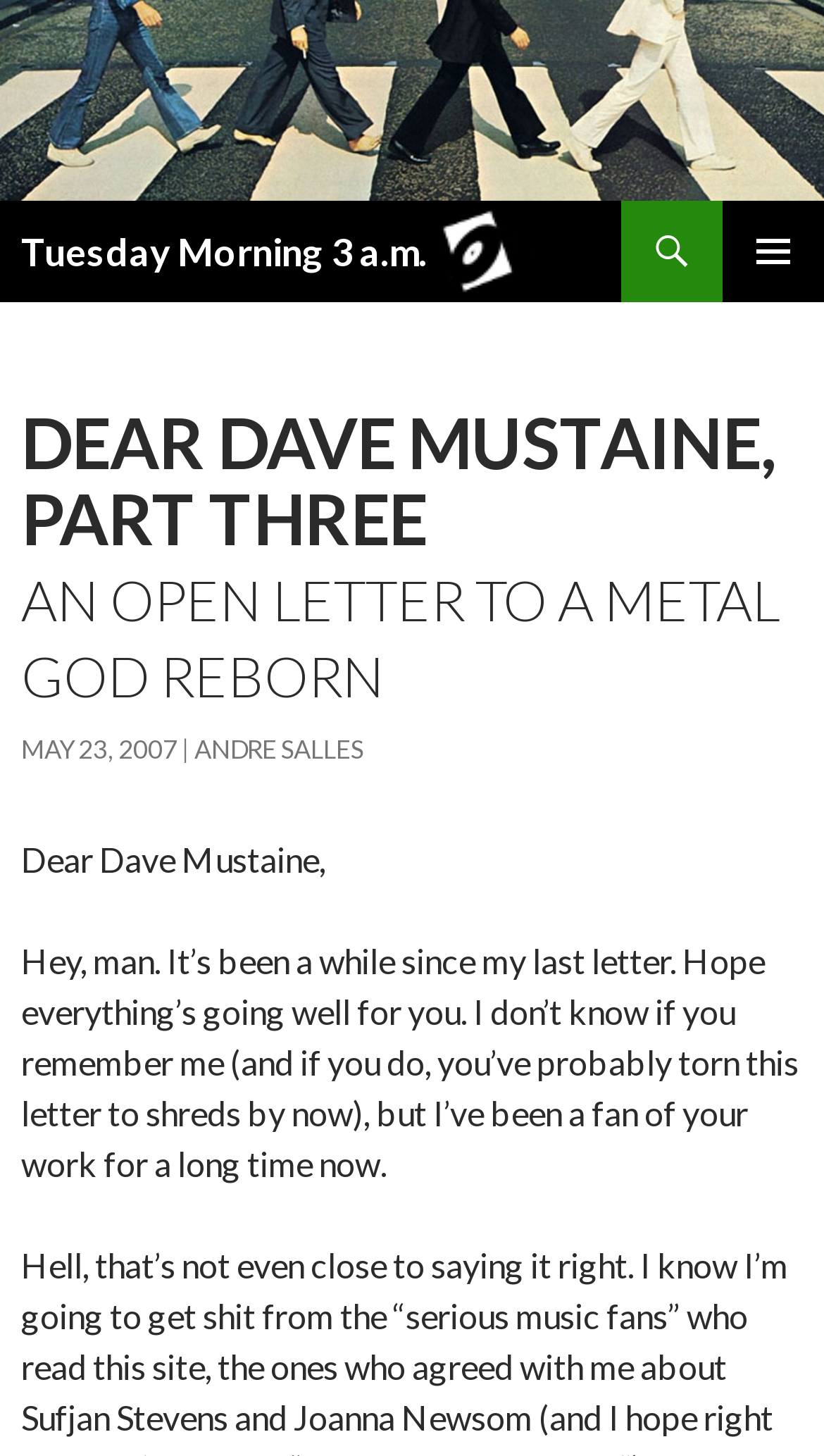Please give a succinct answer using a single word or phrase:
Who is the author of the letter?

ANDRE SALLES